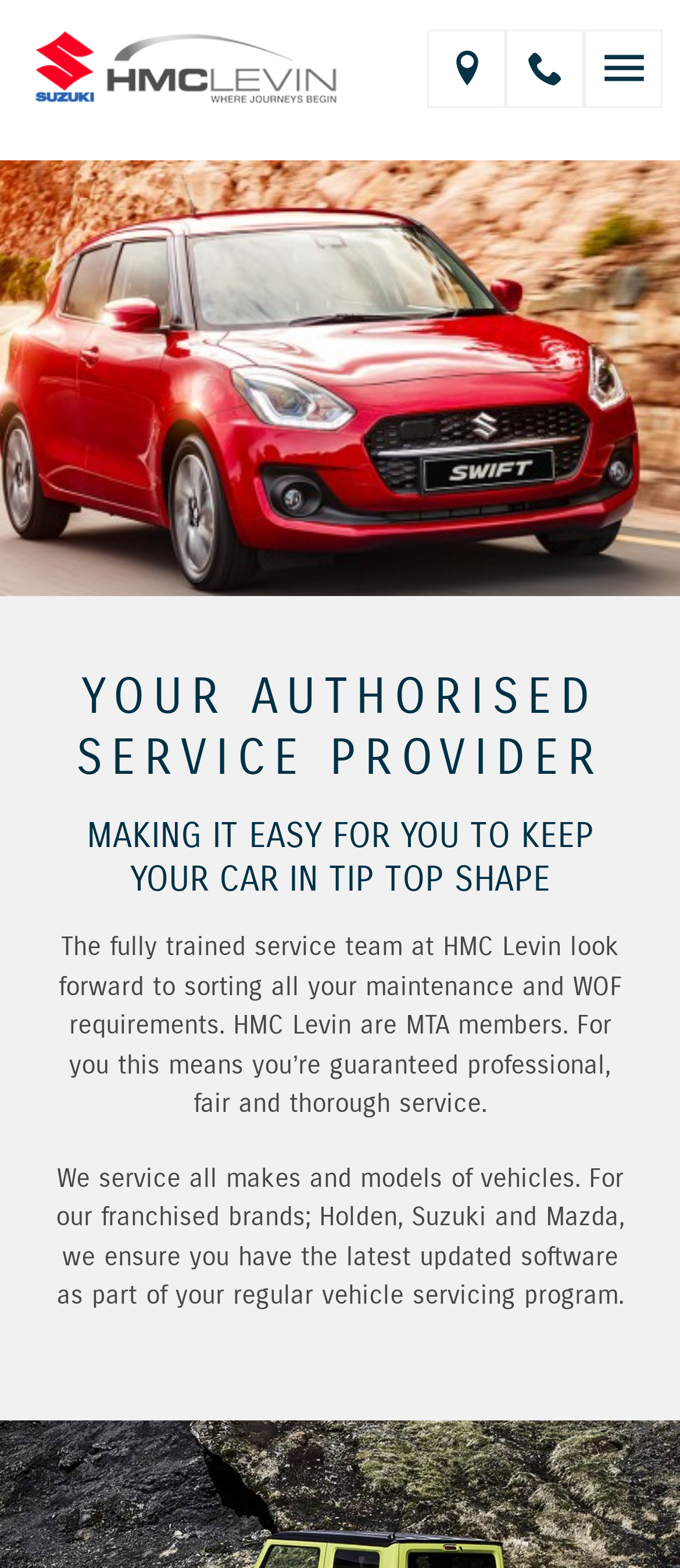Determine the bounding box for the UI element as described: "alt="HMC Levin Suzuki"". The coordinates should be represented as four float numbers between 0 and 1, formatted as [left, top, right, bottom].

[0.051, 0.02, 0.499, 0.067]